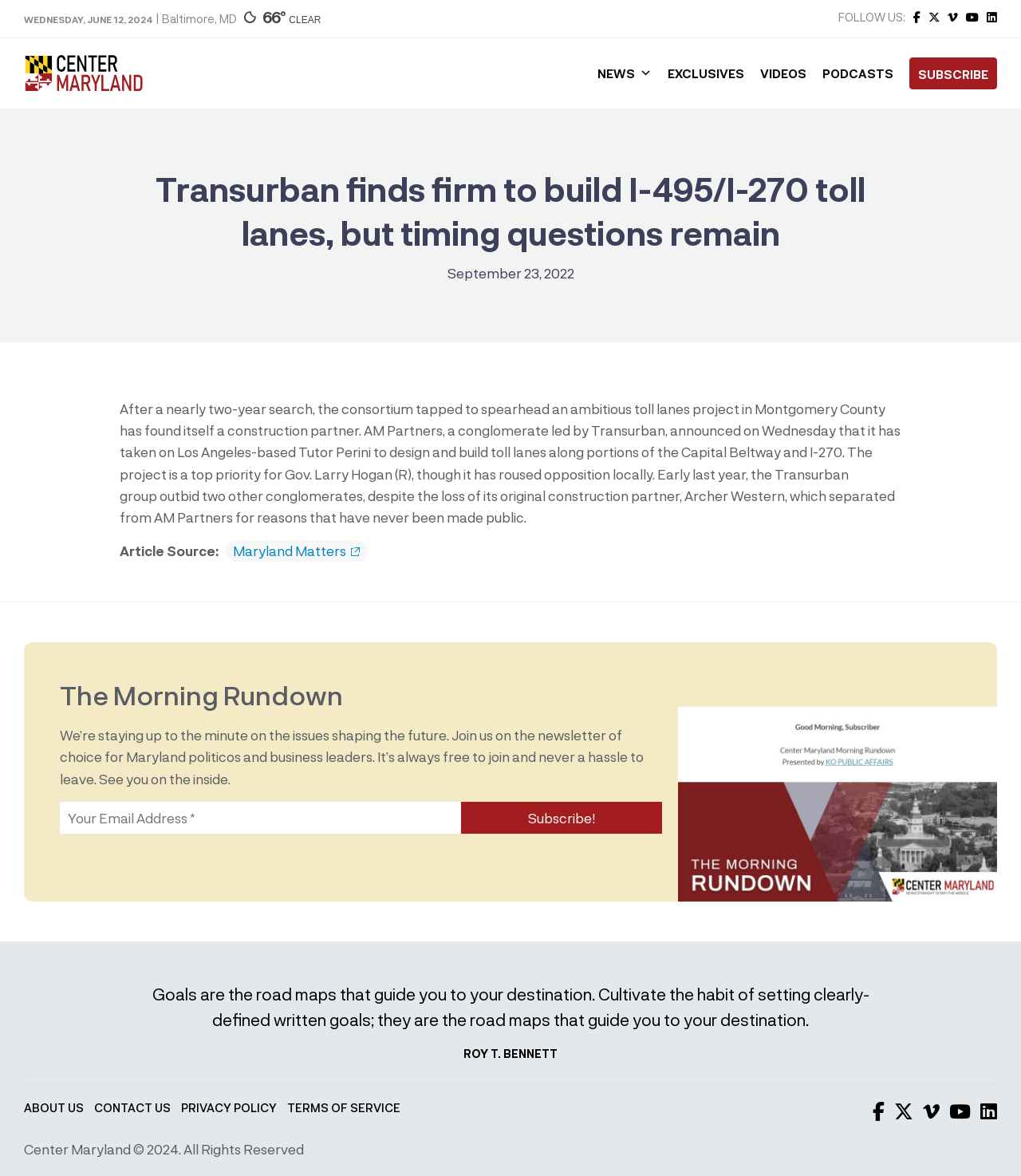Determine the bounding box coordinates for the area that should be clicked to carry out the following instruction: "Learn more about Center Maryland".

[0.023, 0.936, 0.082, 0.948]